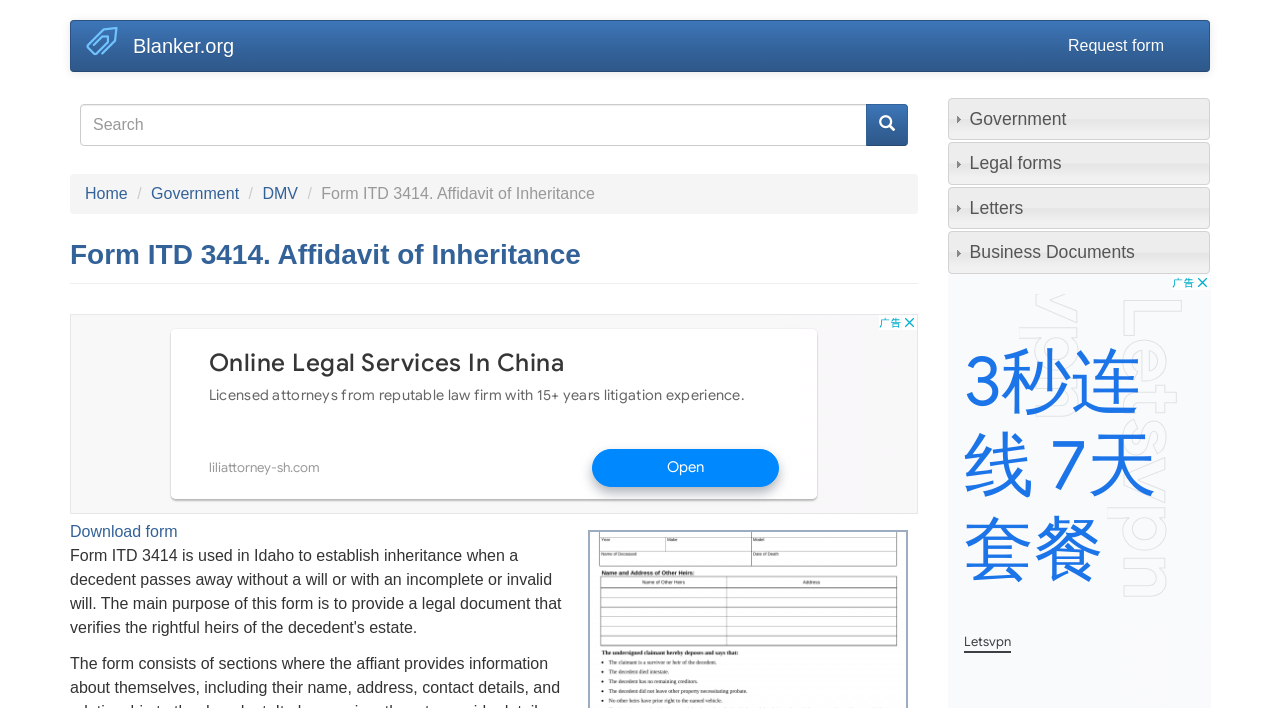Determine the bounding box coordinates of the target area to click to execute the following instruction: "Switch to the Government tab."

[0.74, 0.138, 0.945, 0.198]